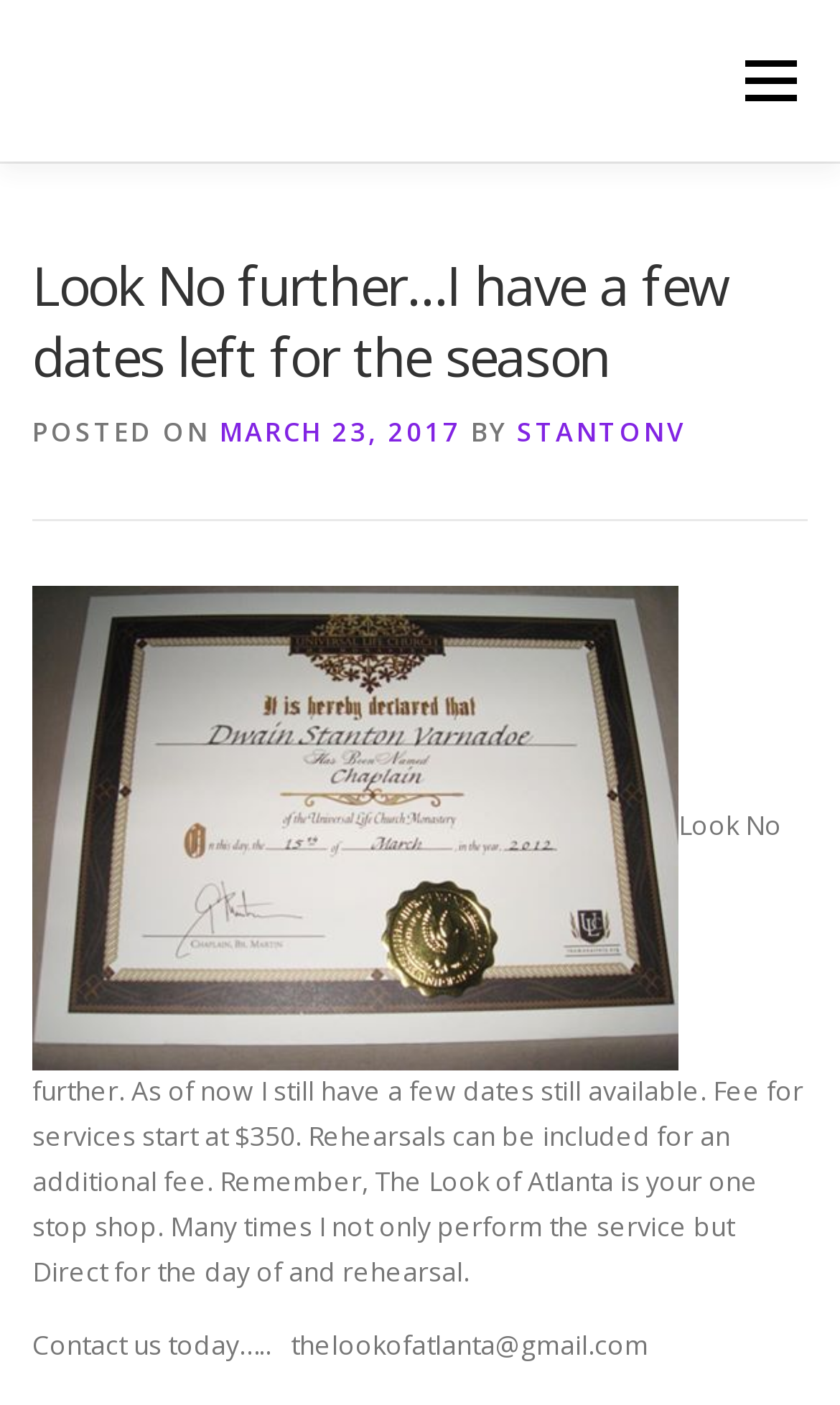What is the starting fee for services?
Please respond to the question with as much detail as possible.

The starting fee for services can be found in the paragraph of text that describes the services offered. It states 'Fee for services start at $350.'